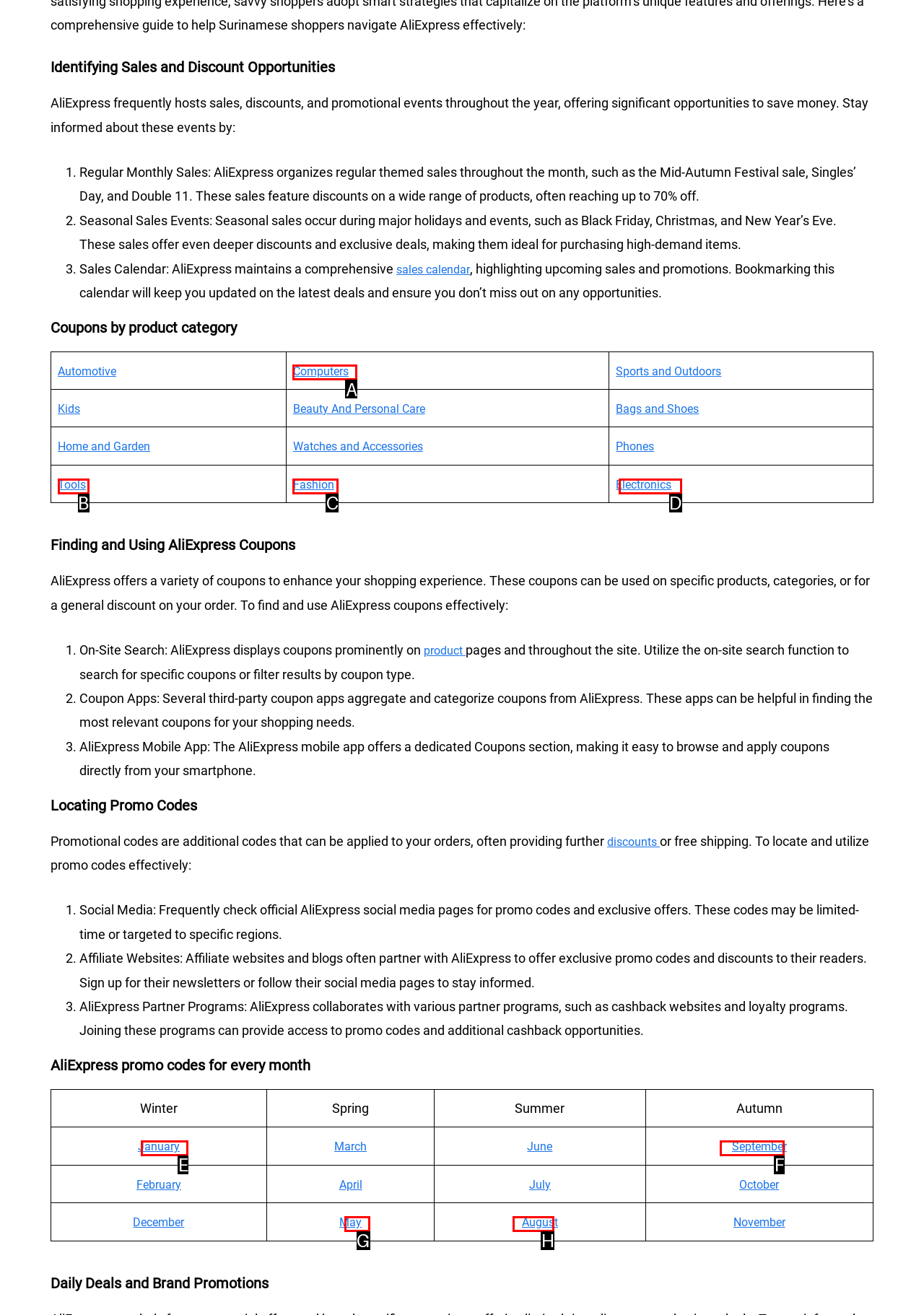Given the description: Electronics, identify the matching option. Answer with the corresponding letter.

D